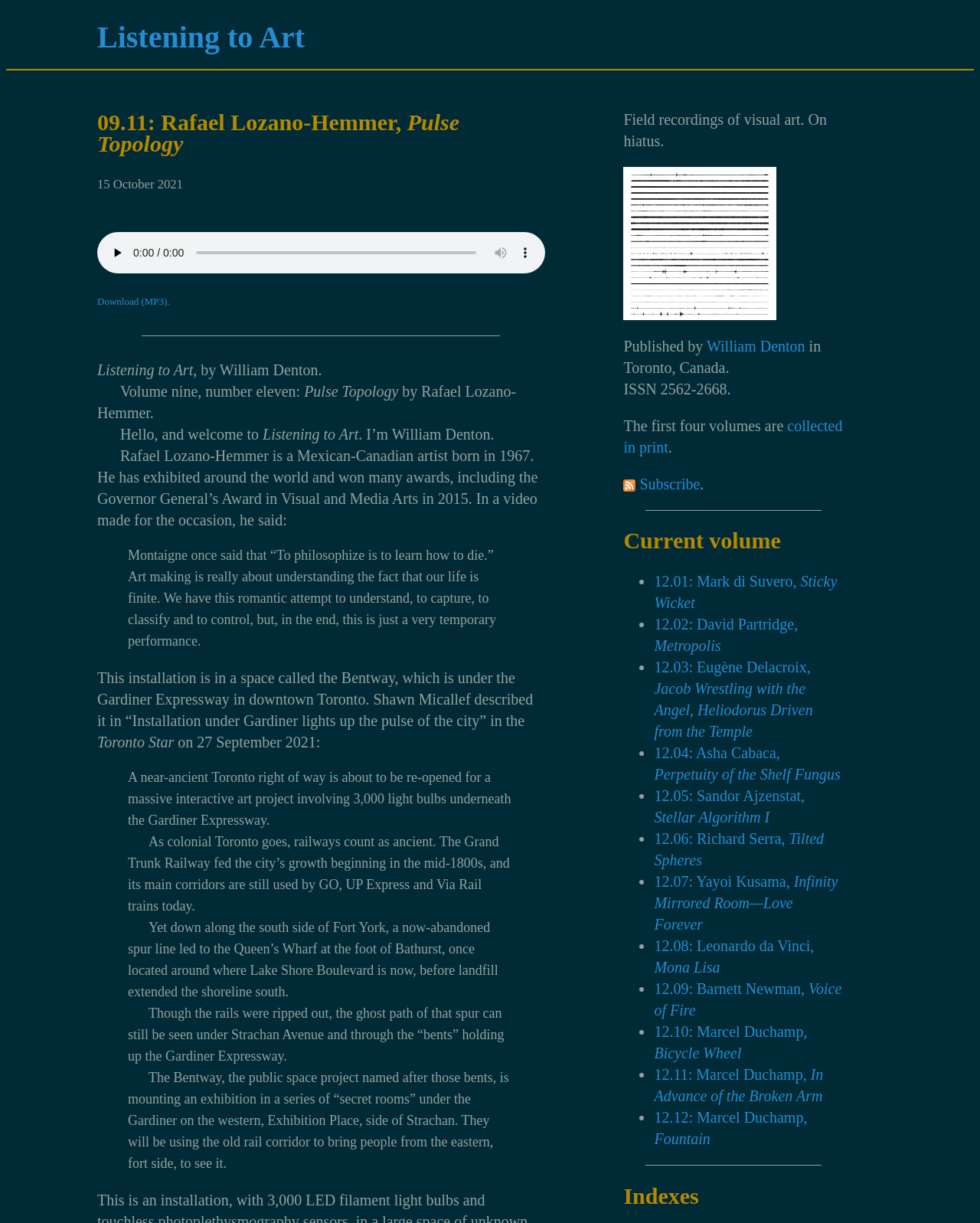Determine the bounding box coordinates of the clickable region to execute the instruction: "view the current volume". The coordinates should be four float numbers between 0 and 1, denoted as [left, top, right, bottom].

[0.636, 0.434, 0.861, 0.451]